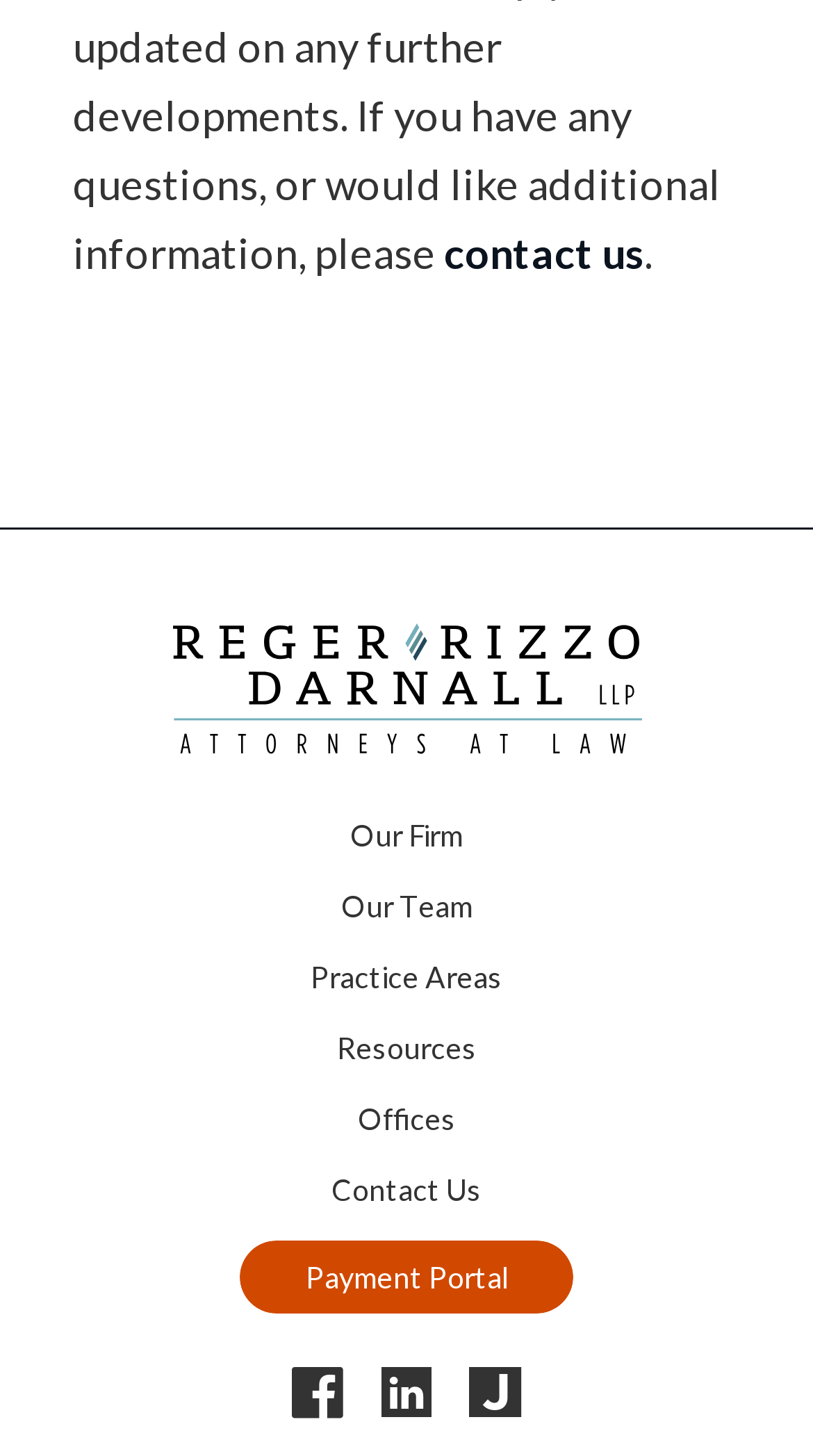Please predict the bounding box coordinates of the element's region where a click is necessary to complete the following instruction: "explore the our firm section". The coordinates should be represented by four float numbers between 0 and 1, i.e., [left, top, right, bottom].

[0.431, 0.552, 0.569, 0.586]